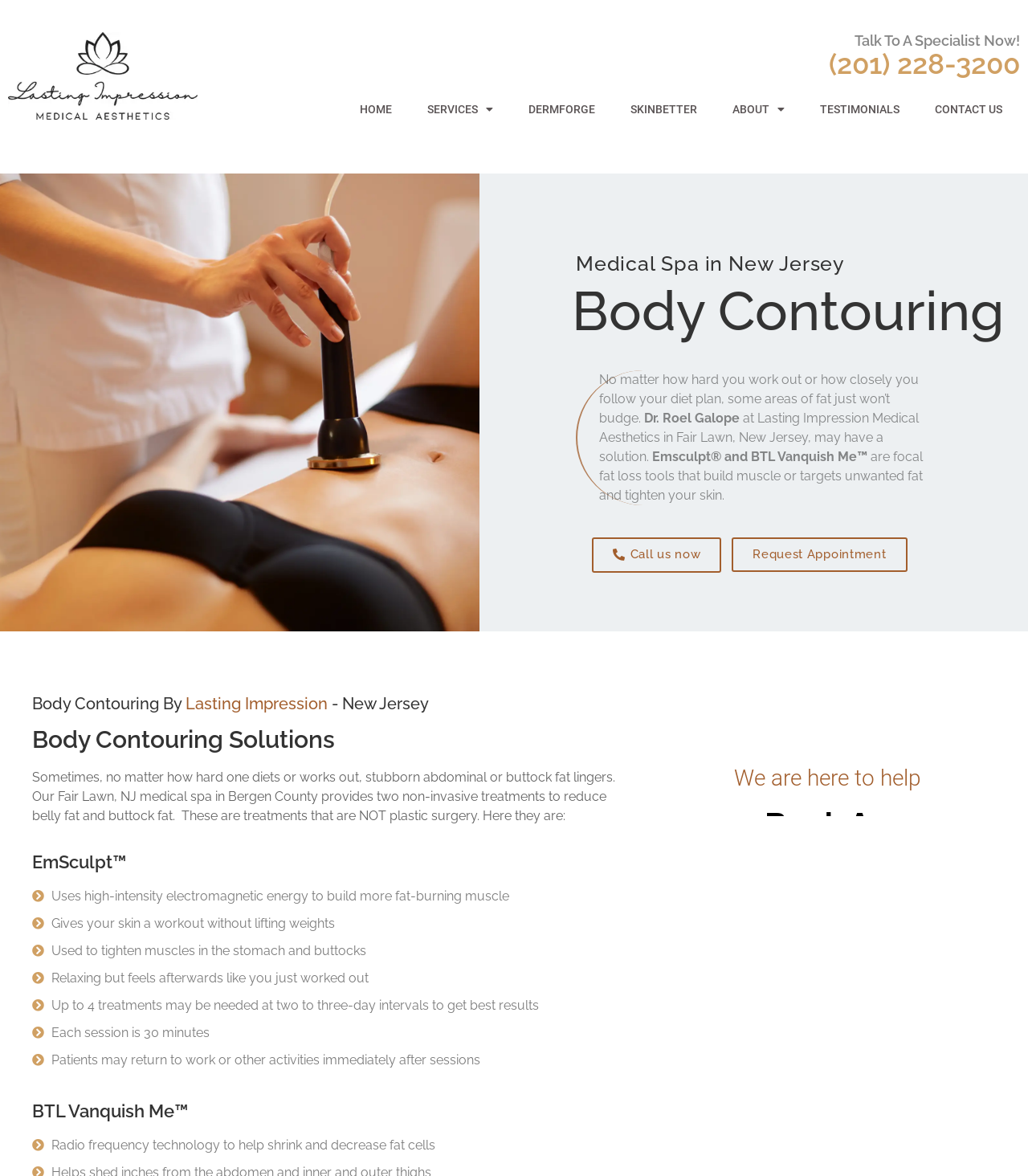Find the bounding box coordinates of the clickable area required to complete the following action: "Click the 'Talk To A Specialist Now!' button".

[0.208, 0.027, 0.992, 0.042]